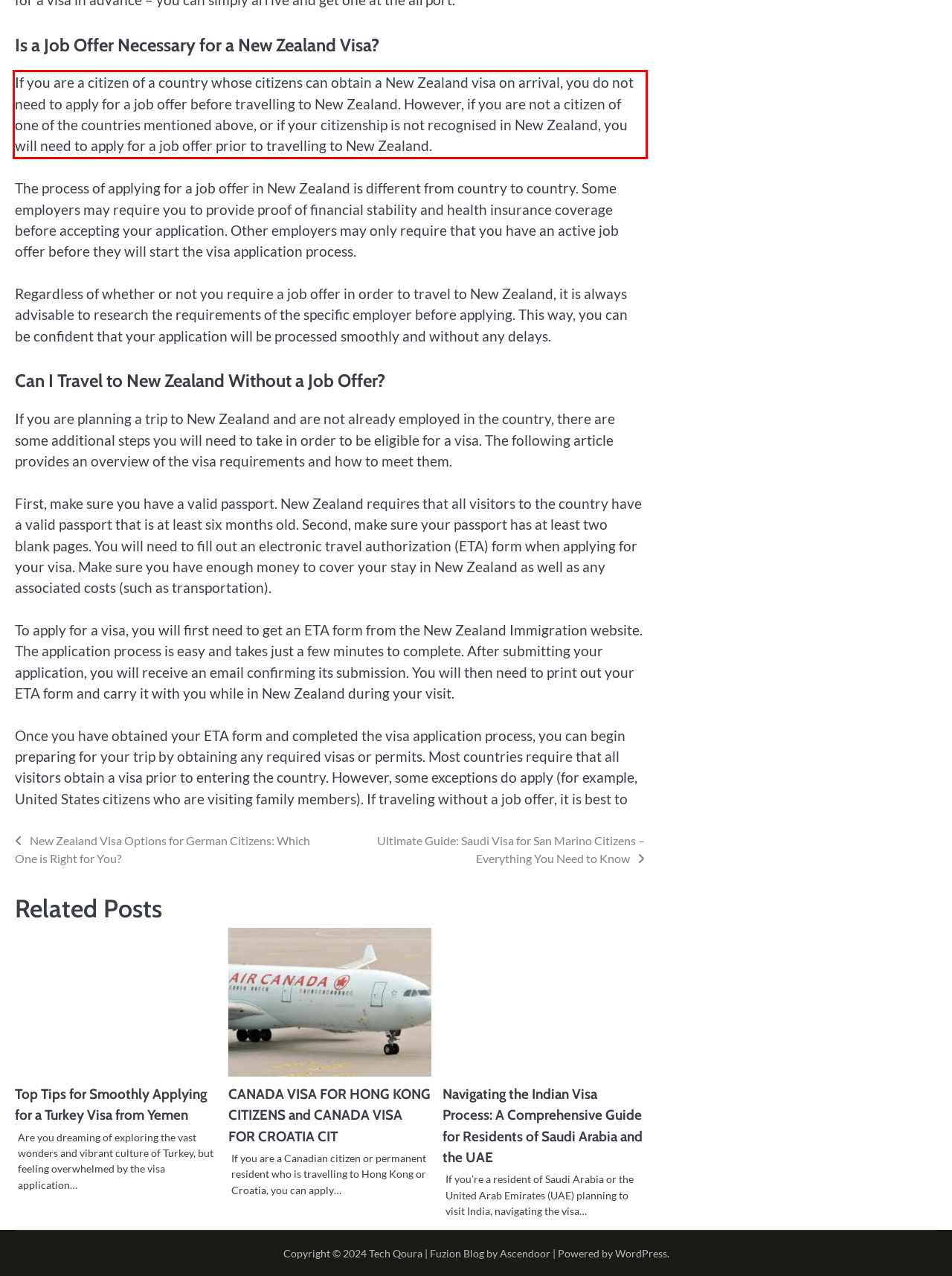Within the screenshot of the webpage, there is a red rectangle. Please recognize and generate the text content inside this red bounding box.

If you are a citizen of a country whose citizens can obtain a New Zealand visa on arrival, you do not need to apply for a job offer before travelling to New Zealand. However, if you are not a citizen of one of the countries mentioned above, or if your citizenship is not recognised in New Zealand, you will need to apply for a job offer prior to travelling to New Zealand.